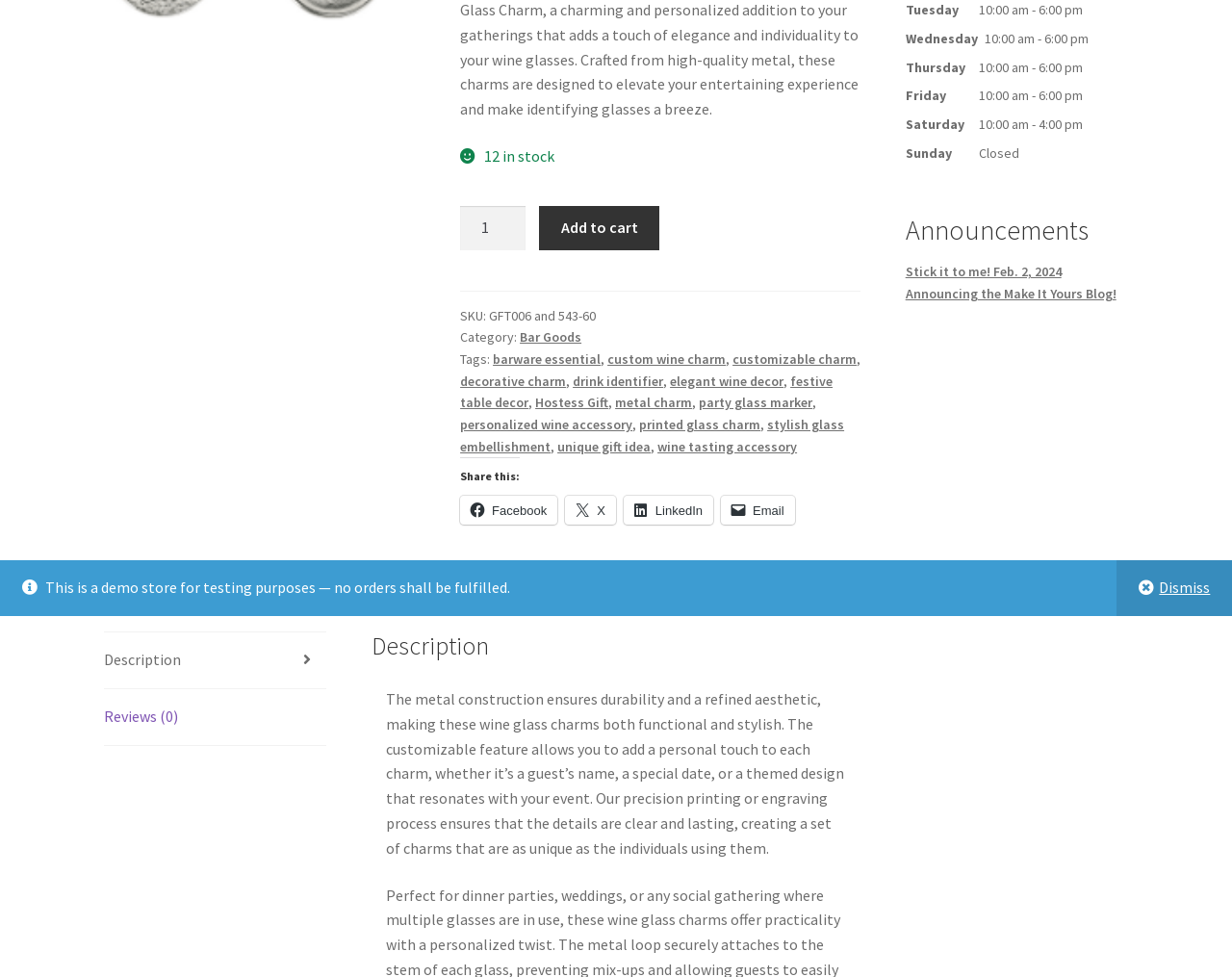Bounding box coordinates are specified in the format (top-left x, top-left y, bottom-right x, bottom-right y). All values are floating point numbers bounded between 0 and 1. Please provide the bounding box coordinate of the region this sentence describes: personalized wine accessory

[0.374, 0.426, 0.513, 0.443]